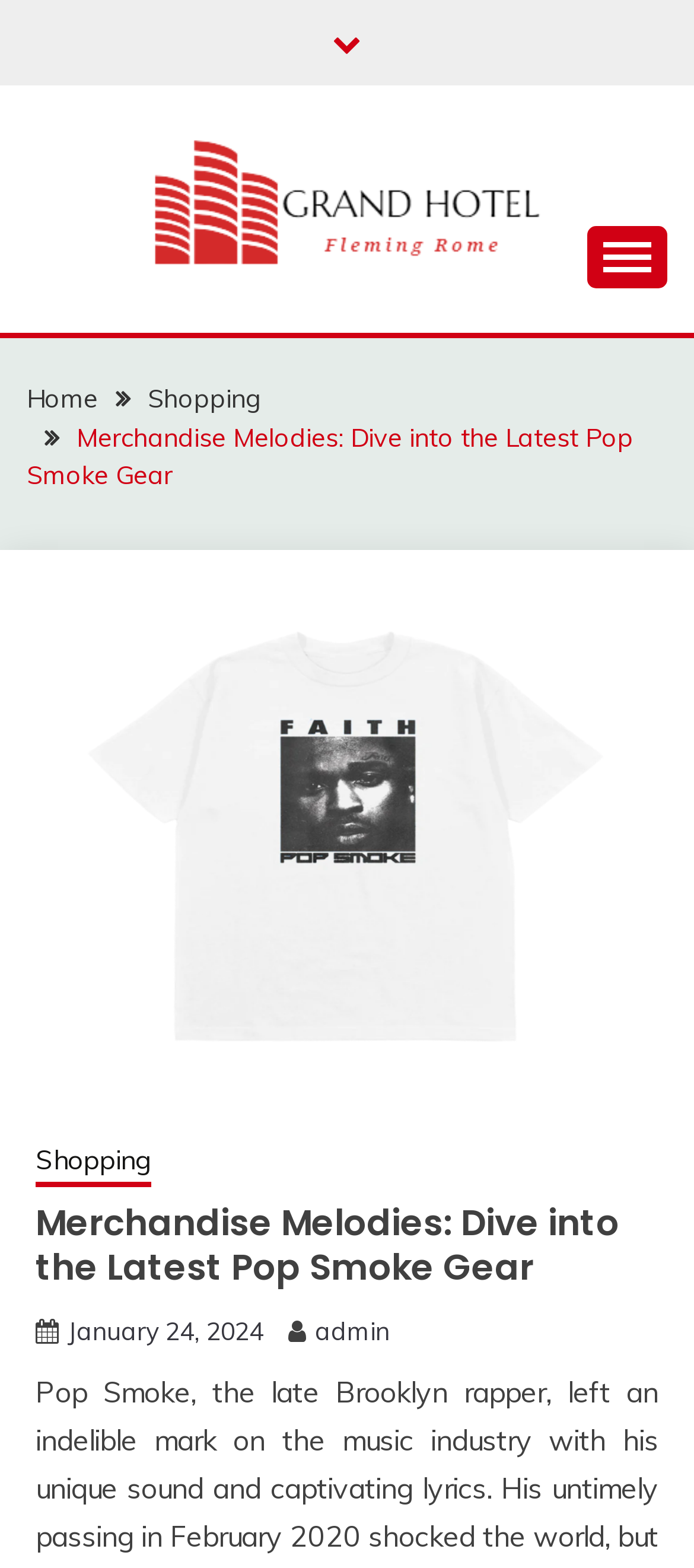Answer succinctly with a single word or phrase:
How many navigation links are in the breadcrumbs?

4